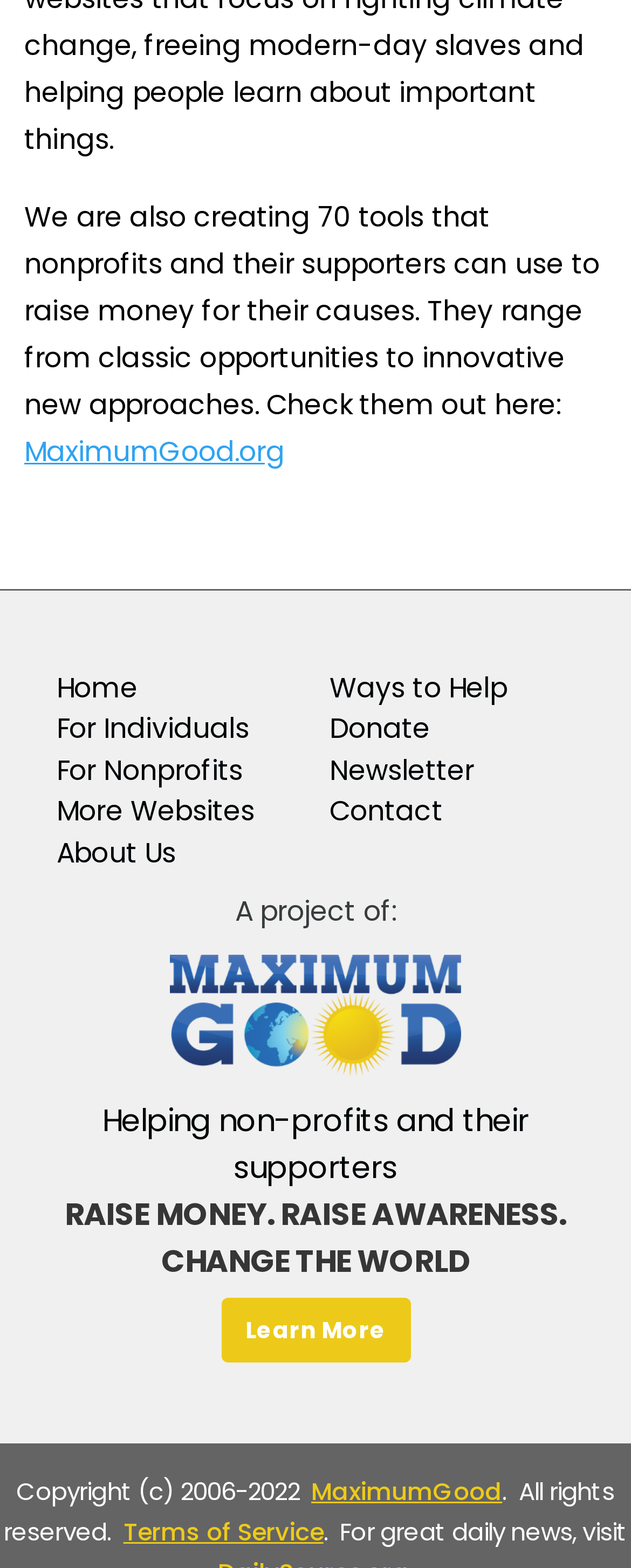Find the bounding box coordinates for the UI element that matches this description: "Contact".

[0.522, 0.505, 0.702, 0.53]